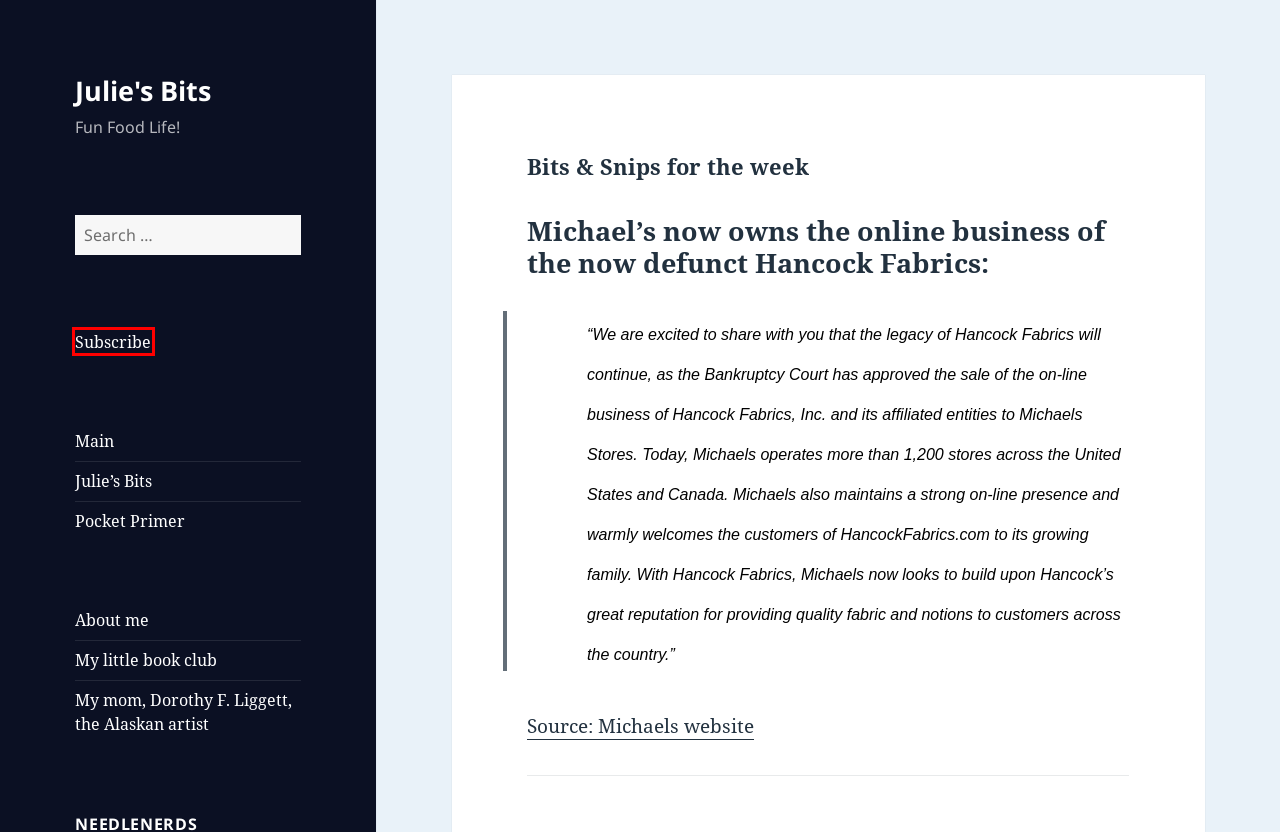Given a screenshot of a webpage with a red bounding box around an element, choose the most appropriate webpage description for the new page displayed after clicking the element within the bounding box. Here are the candidates:
A. Pocket Primer – Julie's Bits
B. Julie’s Bits – Julie's Bits
C. My little book club – Julie's Bits
D. Julie's Bits – Fun Food Life!
E. Subscribe to the blog – Julie's Bits
F. About me – Julie's Bits
G. of interest – Julie's Bits
H. Julie – Julie's Bits

E